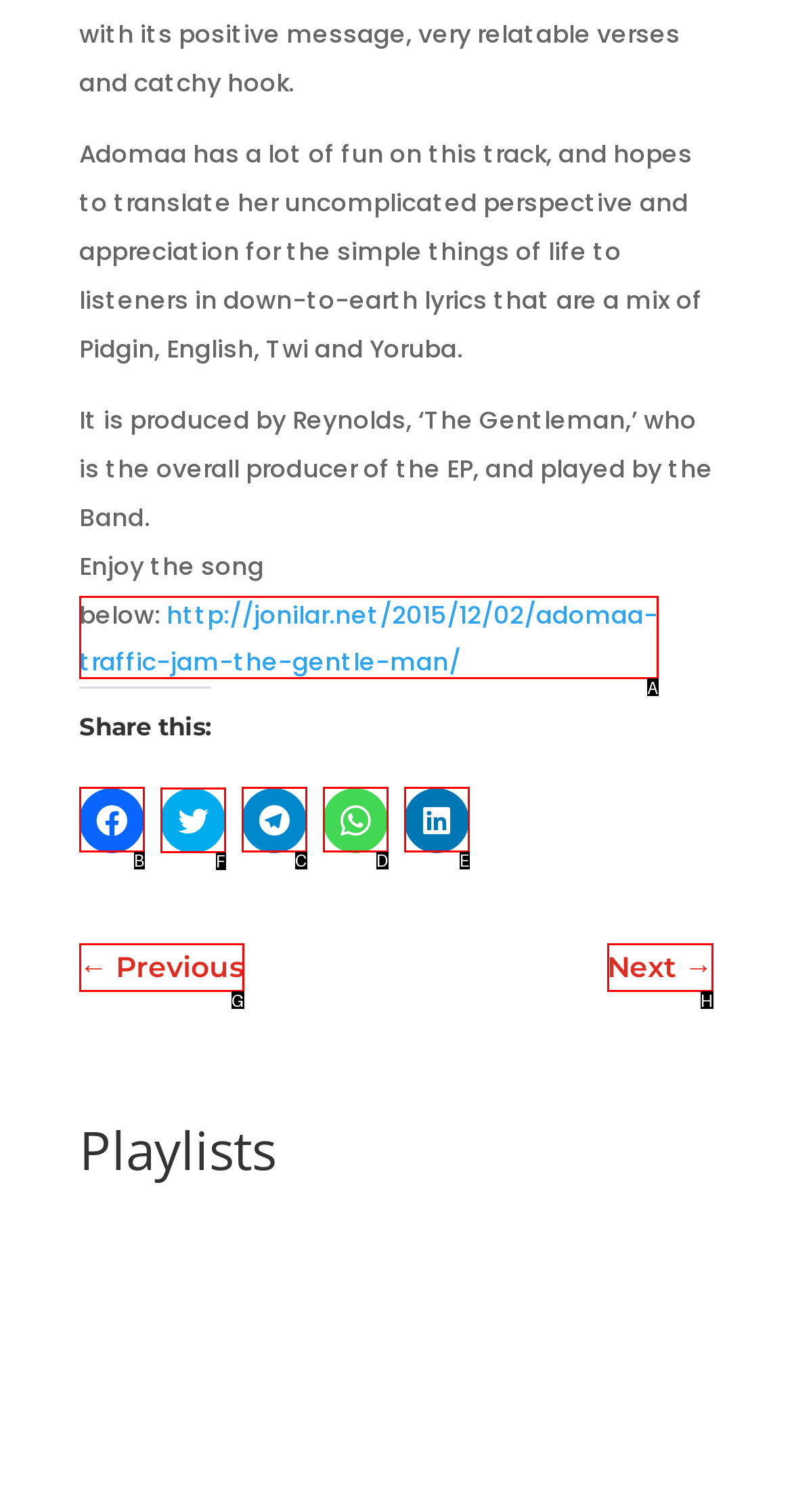Select the letter associated with the UI element you need to click to perform the following action: Share on Twitter
Reply with the correct letter from the options provided.

F